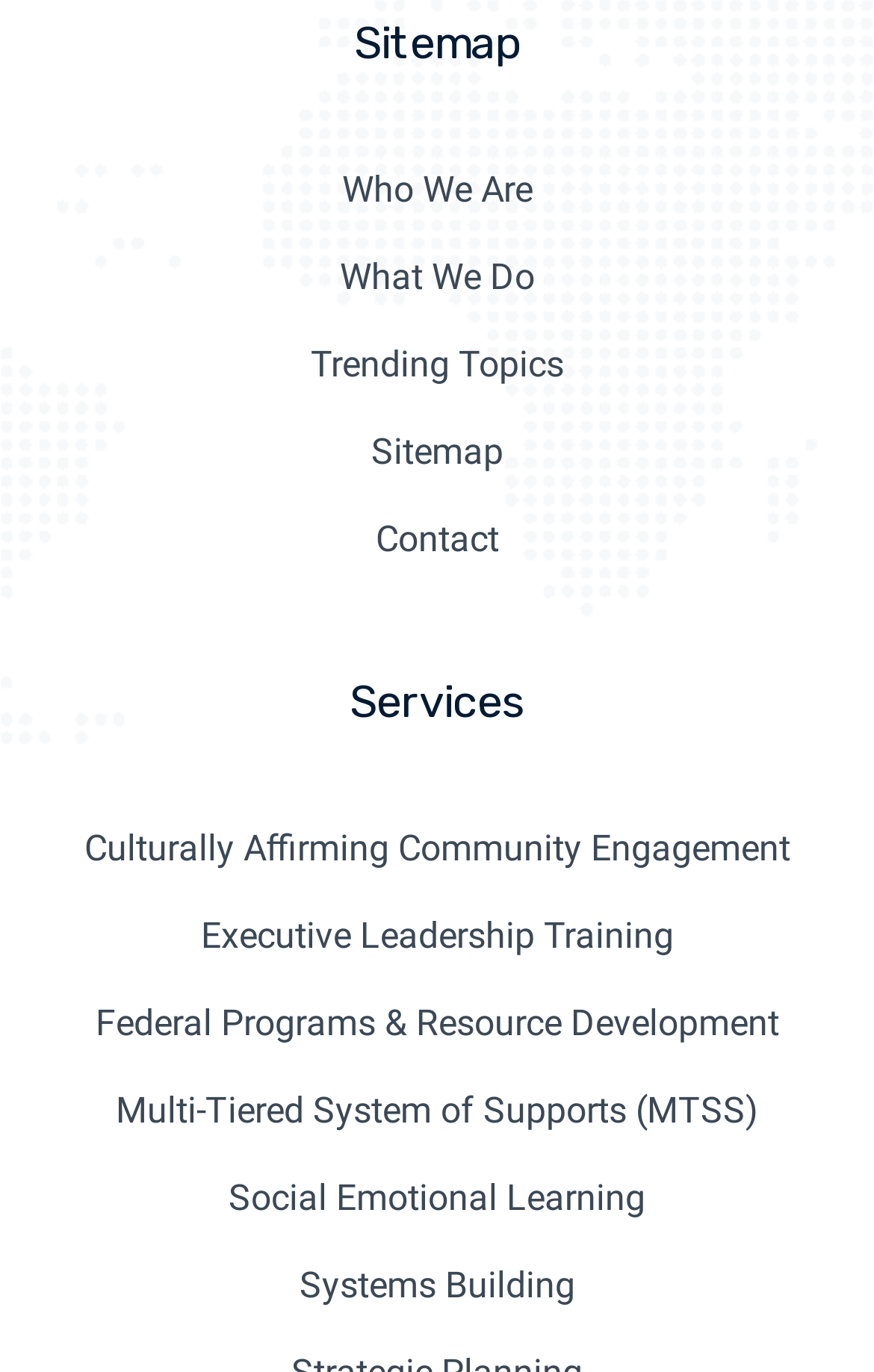Please find the bounding box coordinates of the clickable region needed to complete the following instruction: "learn about Social Emotional Learning". The bounding box coordinates must consist of four float numbers between 0 and 1, i.e., [left, top, right, bottom].

[0.077, 0.91, 0.923, 0.95]